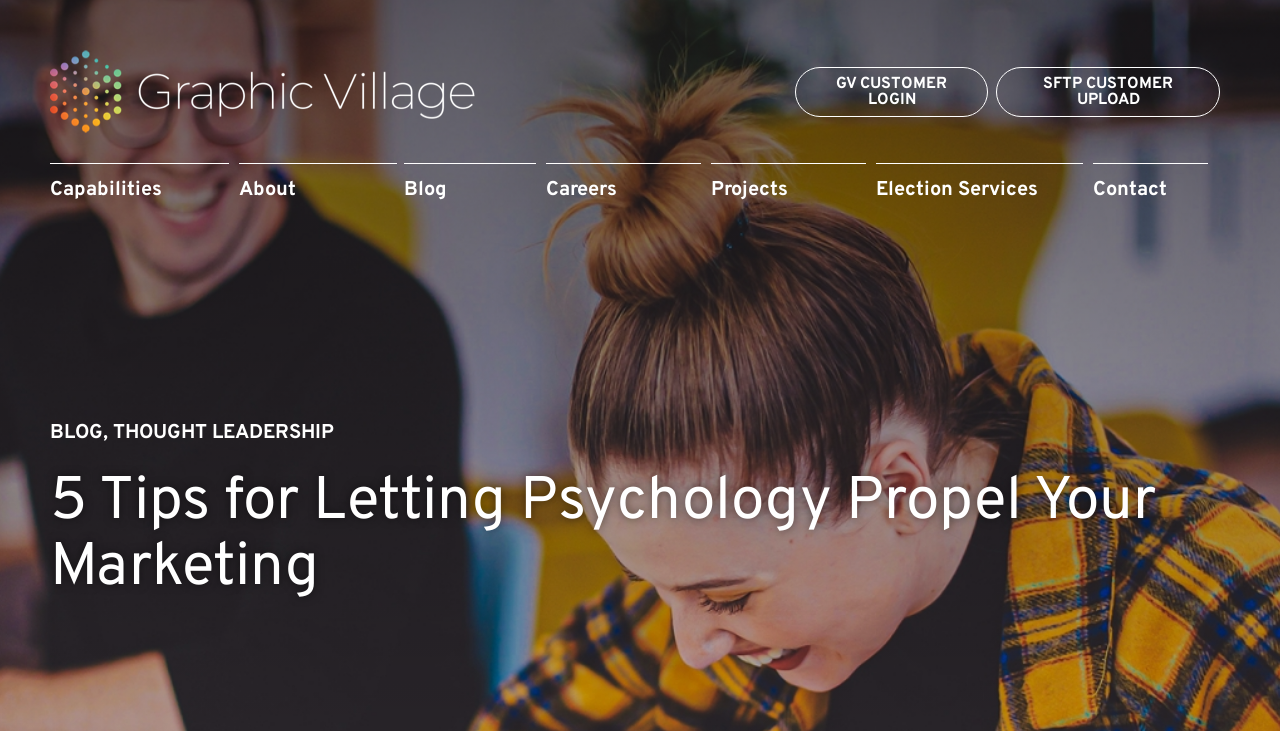Given the content of the image, can you provide a detailed answer to the question?
What is the topic of the blog post?

I analyzed the webpage content and found a heading '5 Tips for Letting Psychology Propel Your Marketing', which suggests that the blog post is about the intersection of marketing and psychology.